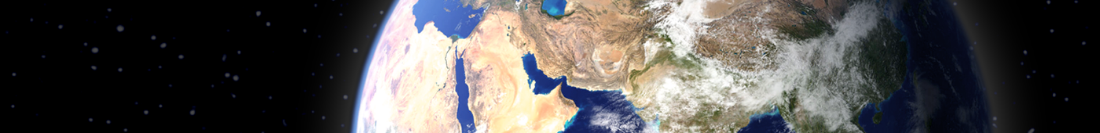What color is the surrounding water in the image?
Answer the question with a detailed explanation, including all necessary information.

The caption describes the vibrant hues of the landmass contrasting beautifully with the rich blue of the surrounding waters, indicating that the color of the water in the image is a deep blue.